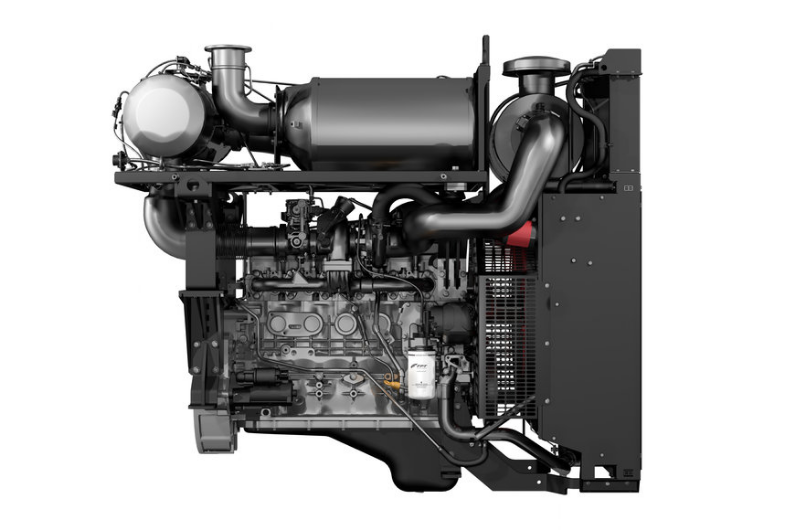What is the maximum power output of the engine?
Based on the image, please offer an in-depth response to the question.

According to the caption, the engine delivers a maximum power output of 105 kW, which is equivalent to 141 horsepower, making it suitable for heavy-duty applications.